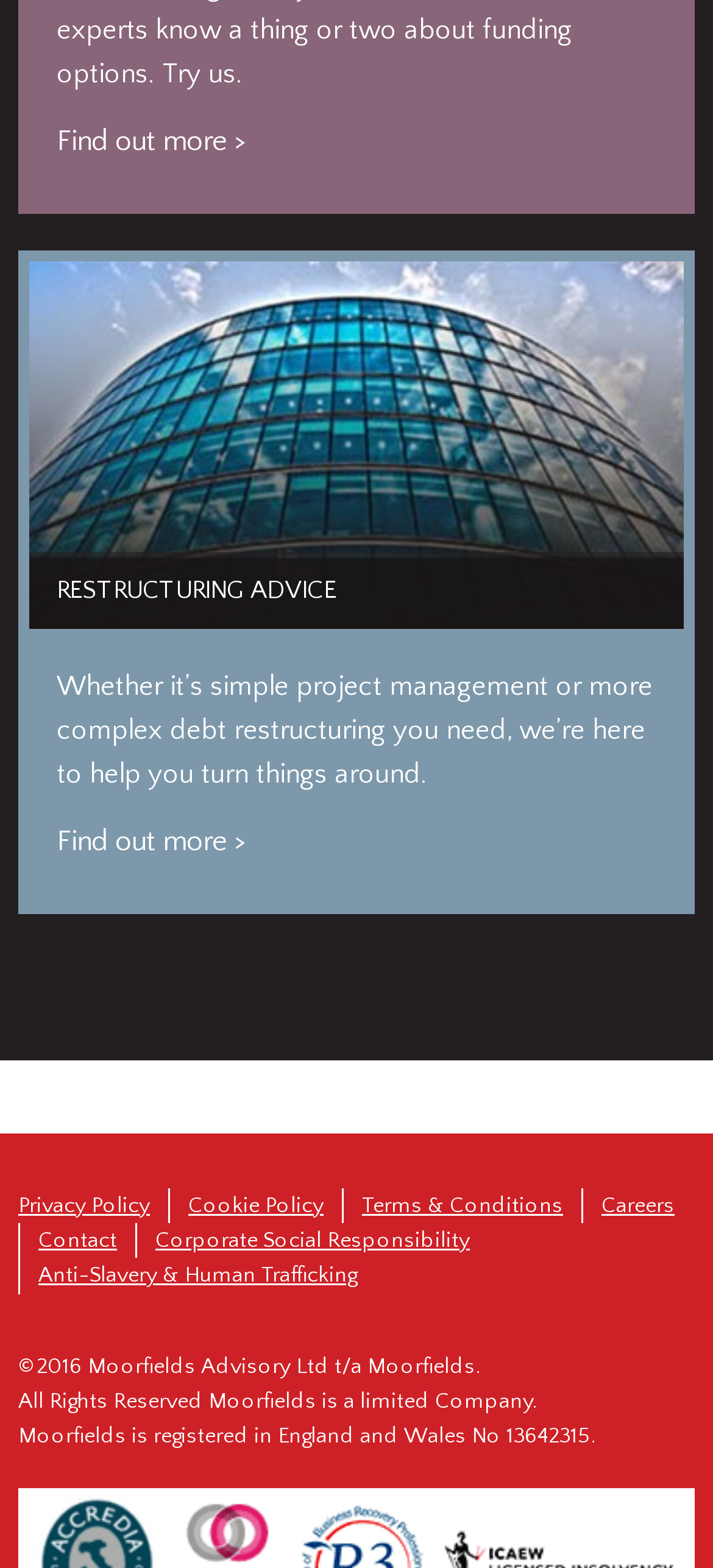Please find the bounding box for the UI element described by: "Find out more >".

[0.079, 0.526, 0.346, 0.547]